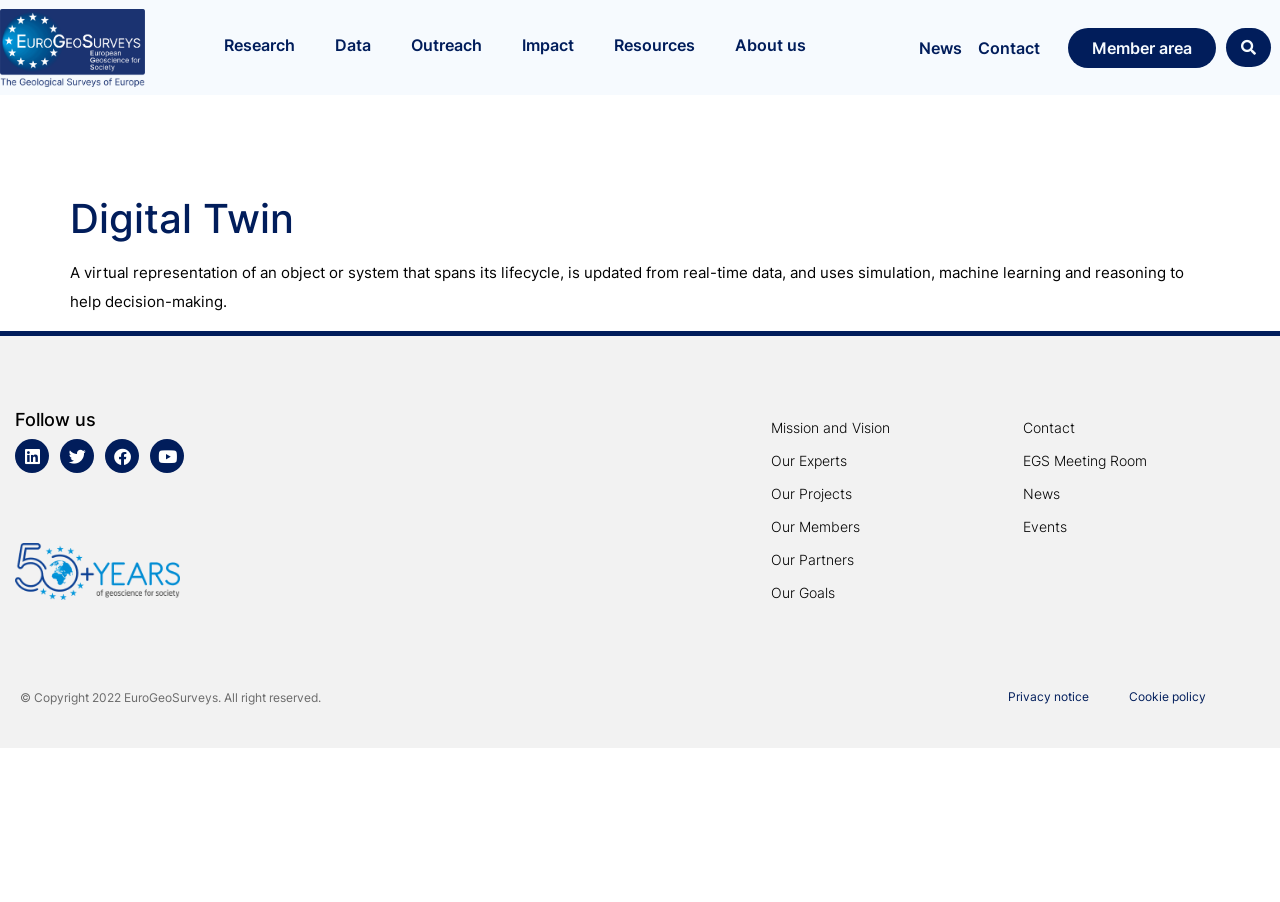Calculate the bounding box coordinates for the UI element based on the following description: "Cookie policy". Ensure the coordinates are four float numbers between 0 and 1, i.e., [left, top, right, bottom].

[0.867, 0.758, 0.958, 0.787]